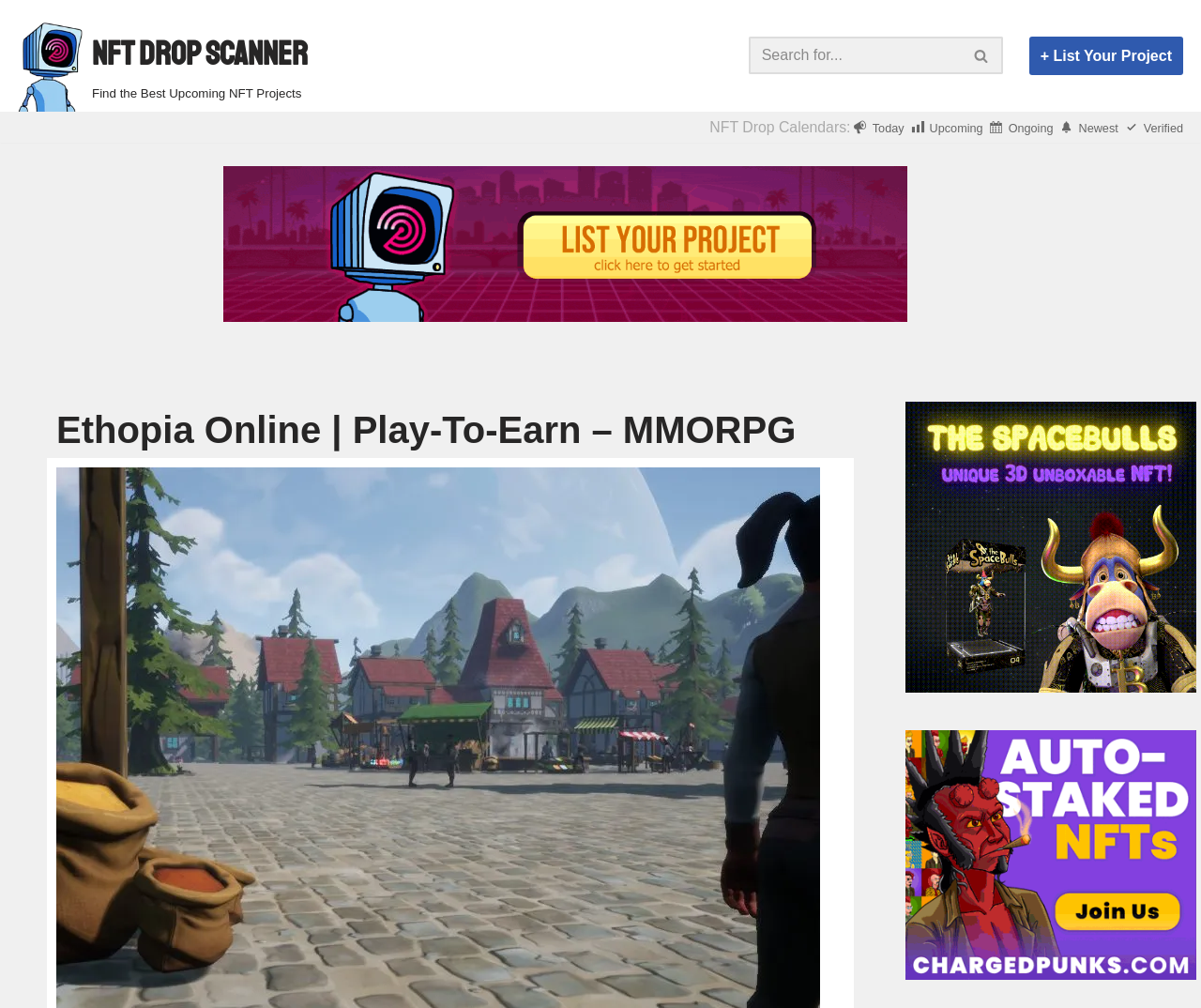Please give the bounding box coordinates of the area that should be clicked to fulfill the following instruction: "View today's NFT drops". The coordinates should be in the format of four float numbers from 0 to 1, i.e., [left, top, right, bottom].

[0.706, 0.12, 0.751, 0.134]